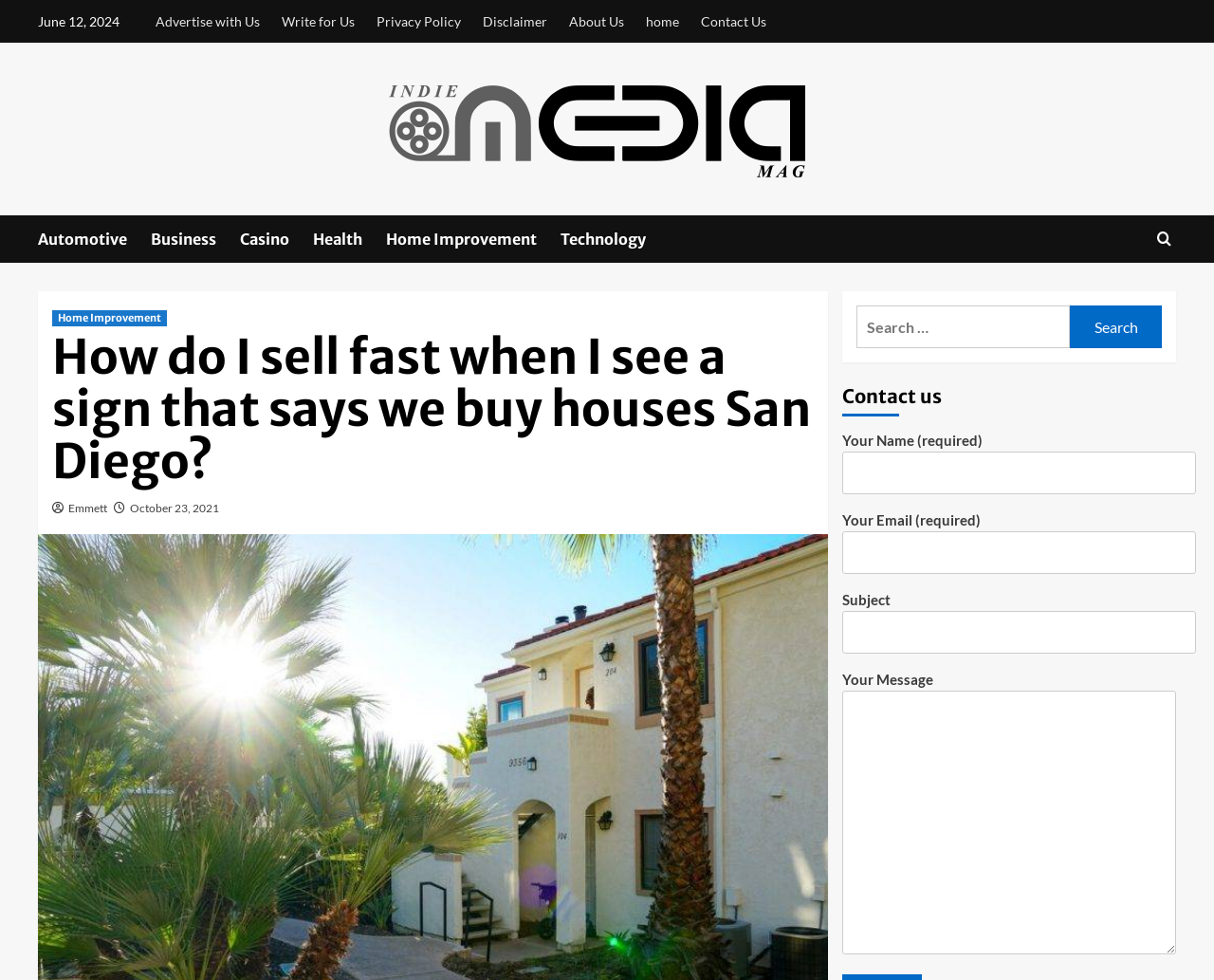Can you specify the bounding box coordinates of the area that needs to be clicked to fulfill the following instruction: "Contact us"?

[0.693, 0.384, 0.969, 0.438]